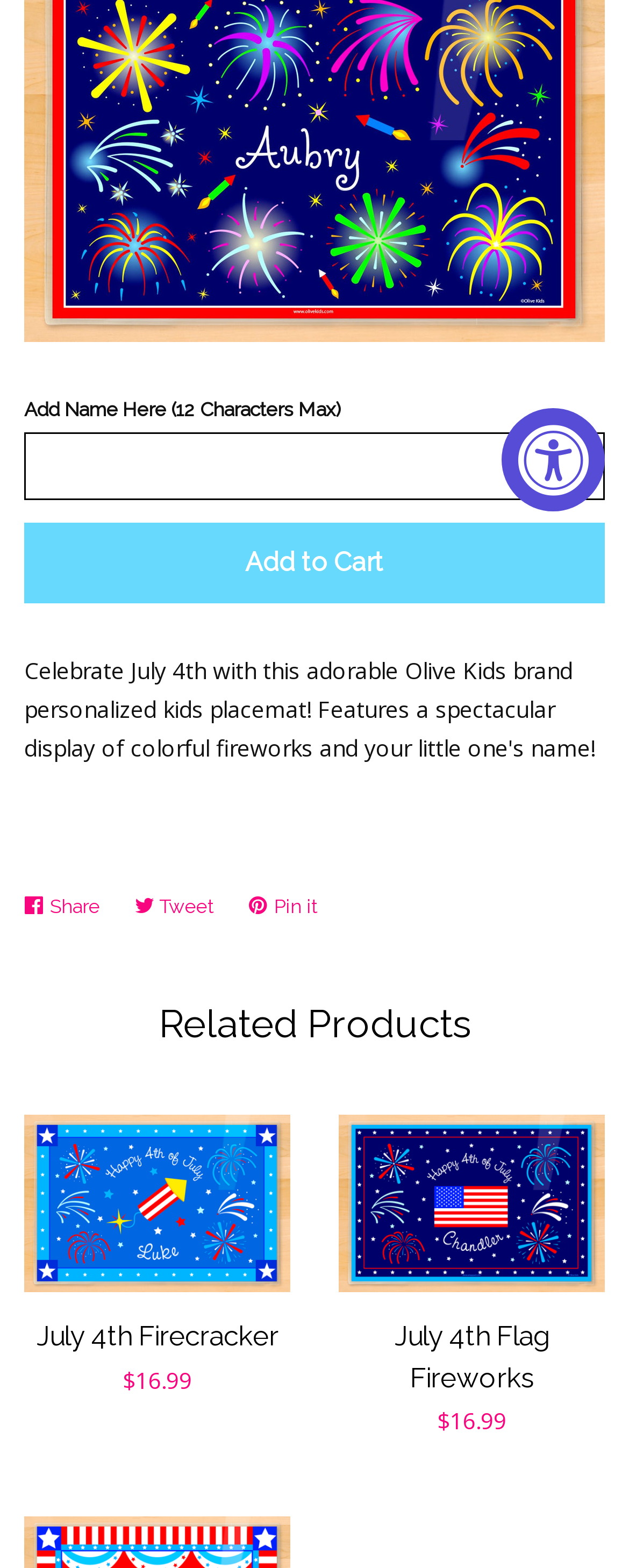Locate the bounding box of the UI element defined by this description: "Transportation". The coordinates should be given as four float numbers between 0 and 1, formatted as [left, top, right, bottom].

[0.0, 0.041, 0.641, 0.103]